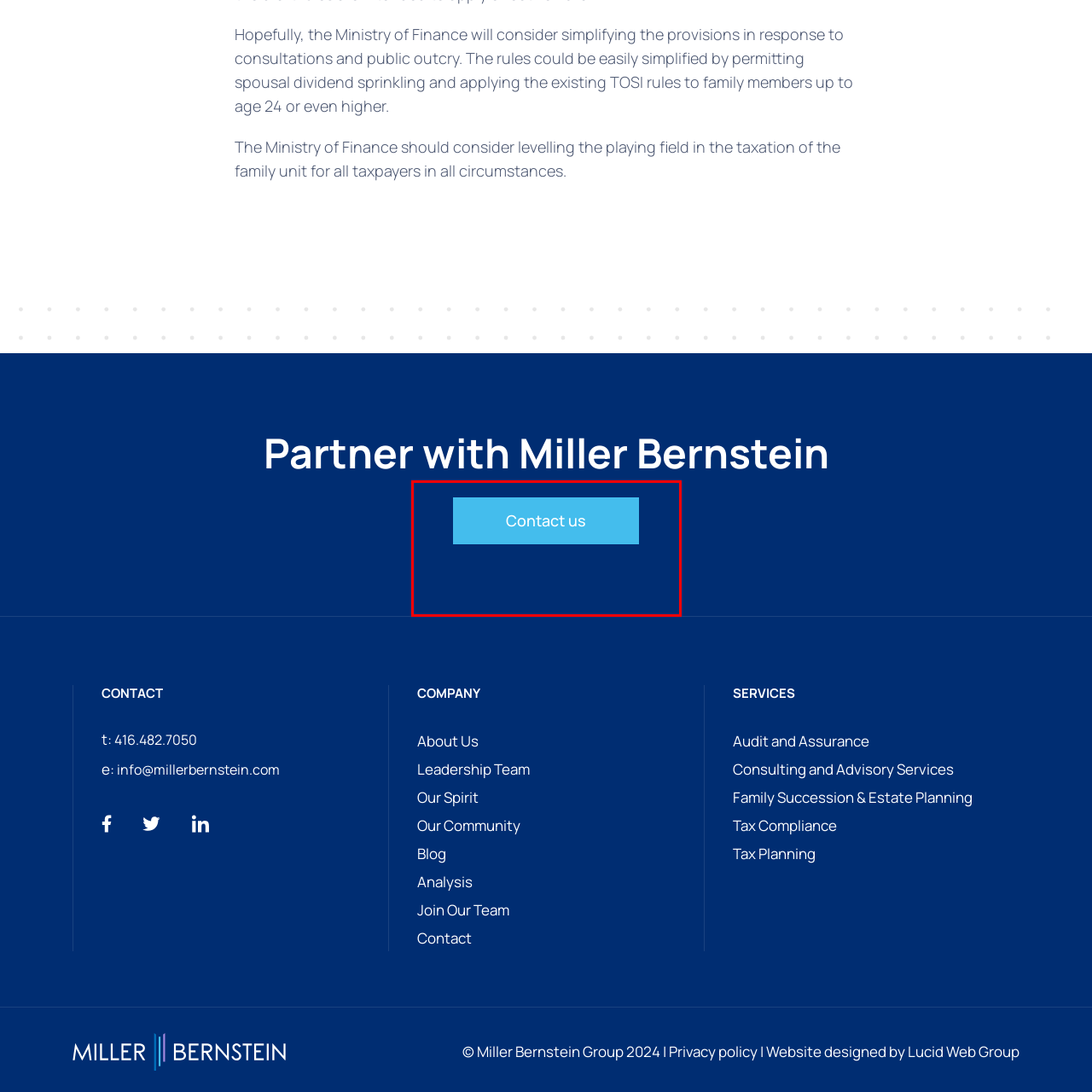Look at the image segment within the red box, What is the purpose of the button? Give a brief response in one word or phrase.

To contact us